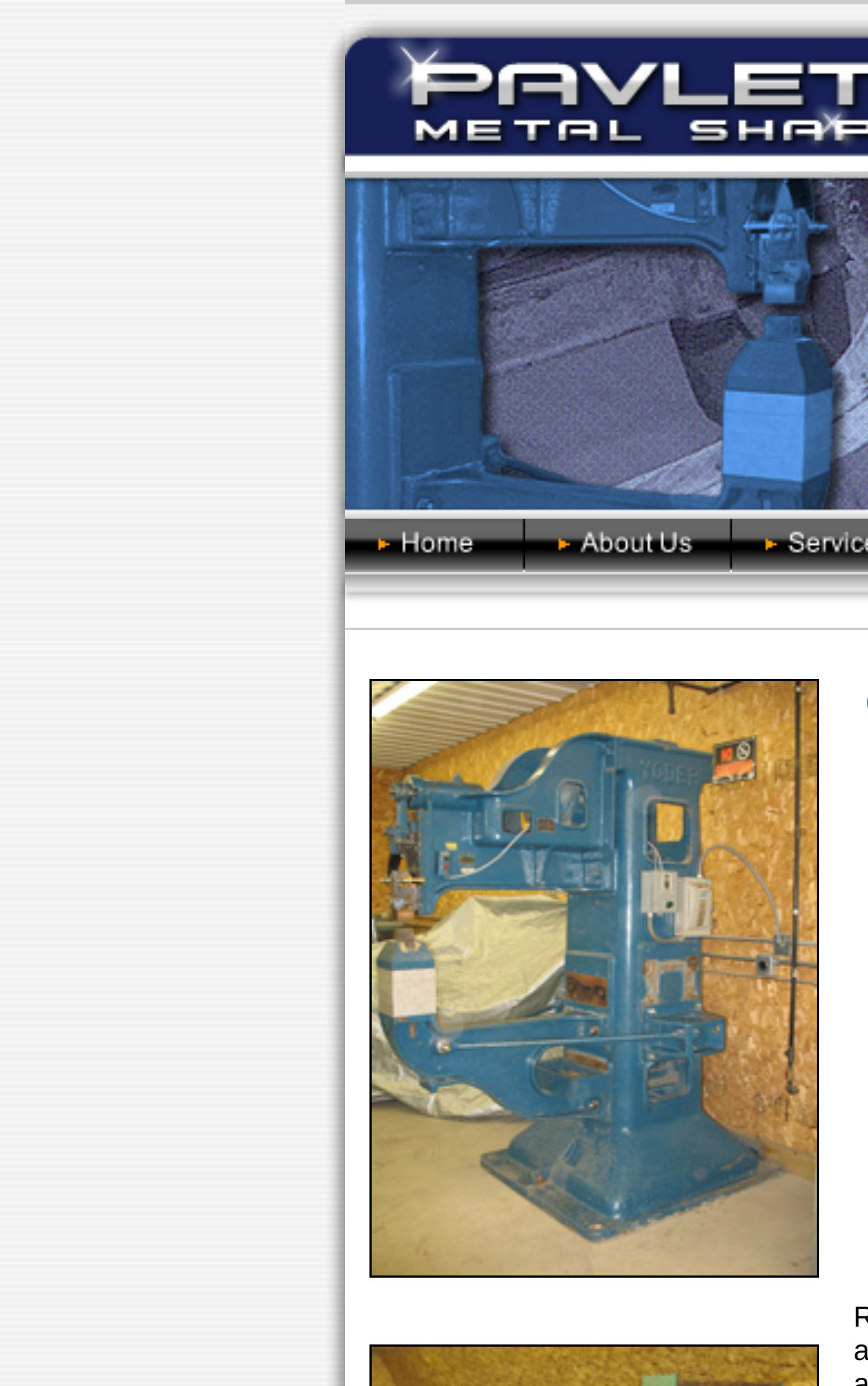Provide a brief response in the form of a single word or phrase:
How many links are in the first row?

2